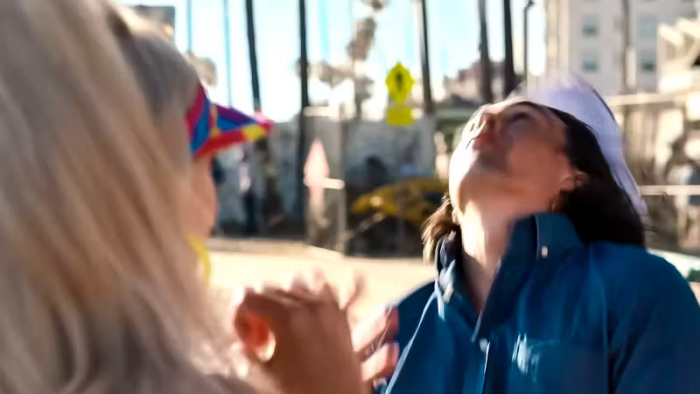Respond to the following question with a brief word or phrase:
What is the setting of the scene?

urban environment